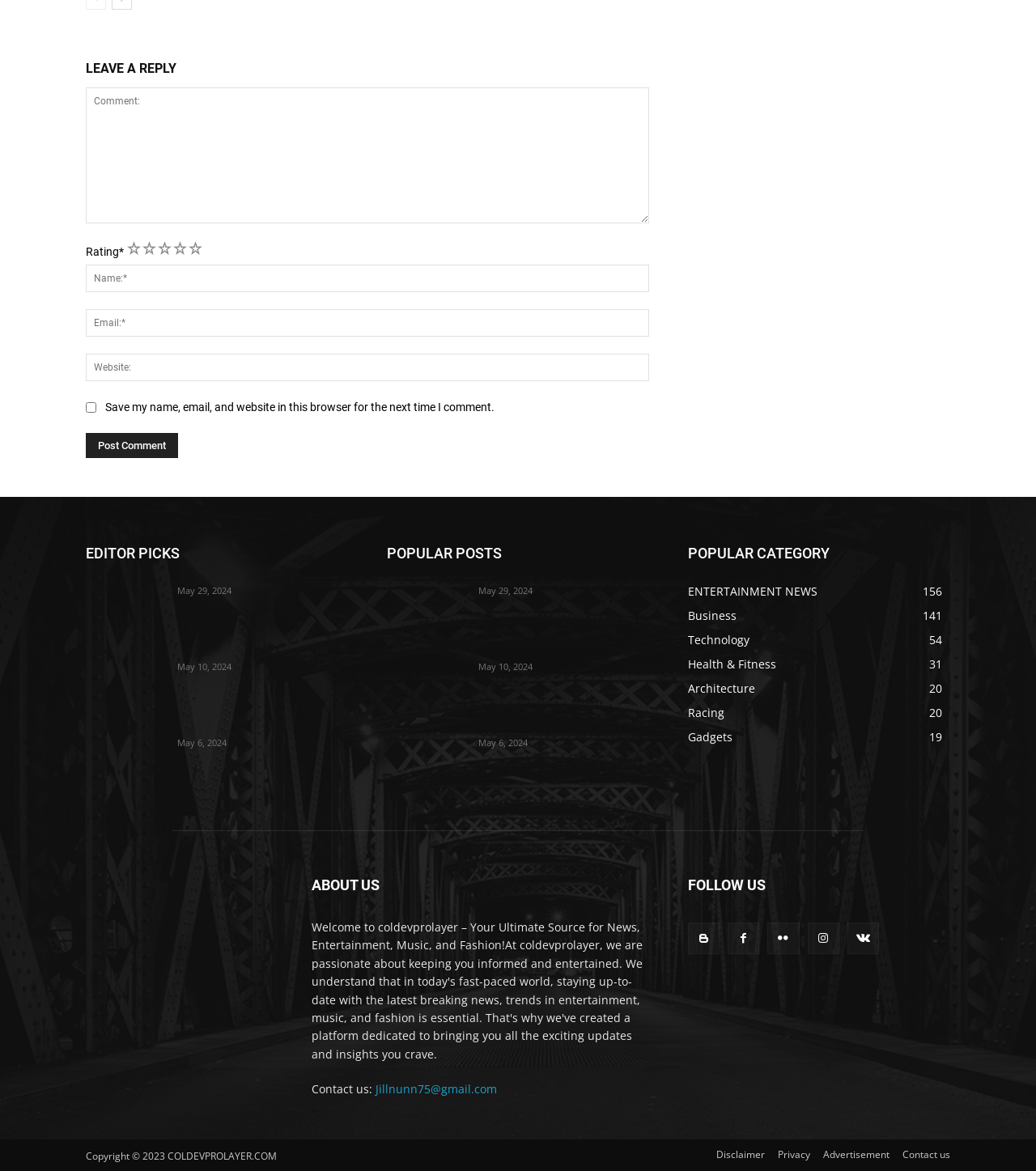What is the purpose of the comment section?
Based on the image, give a one-word or short phrase answer.

Leave a reply